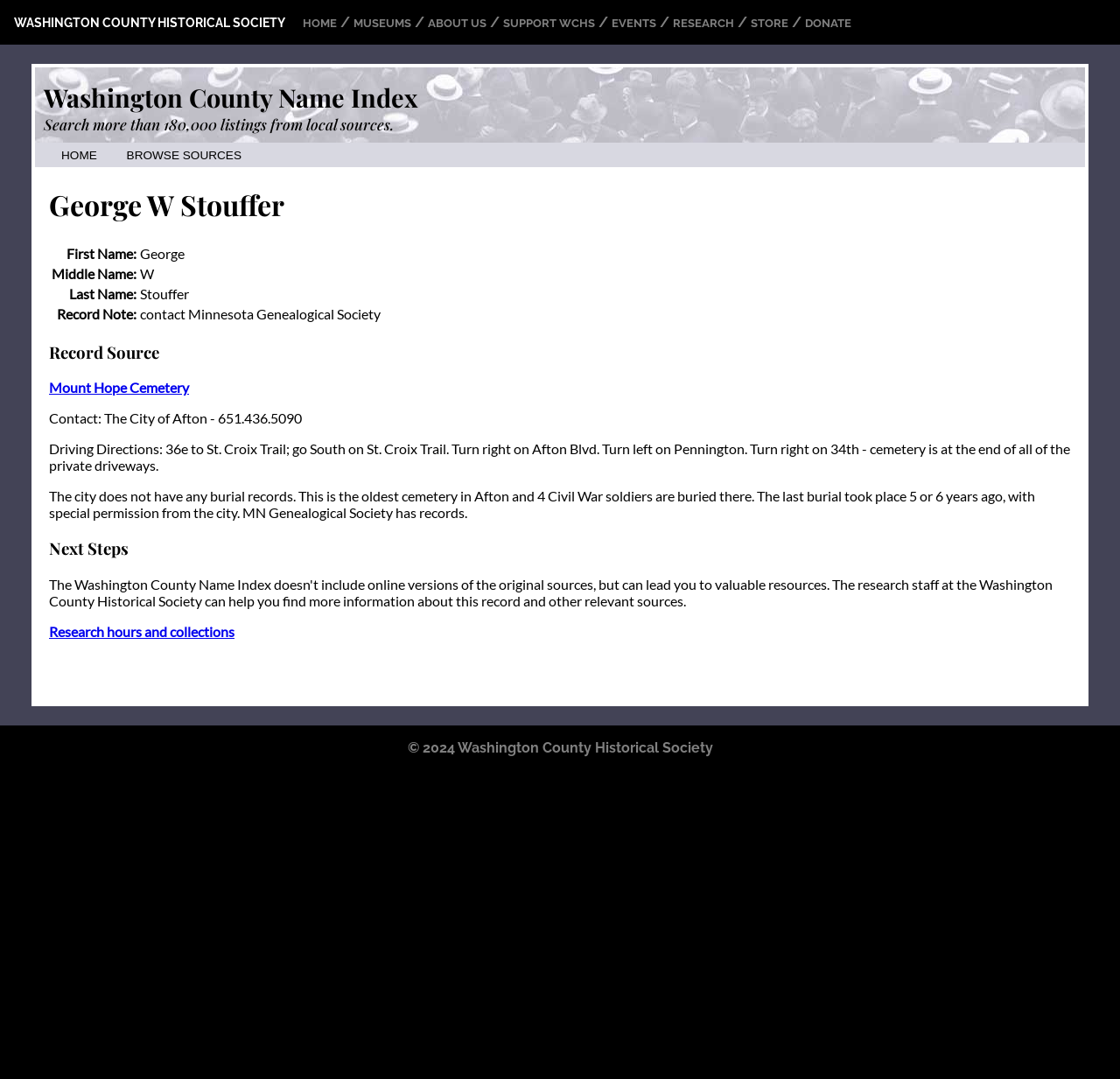Please find the bounding box coordinates of the element that you should click to achieve the following instruction: "Search more than 180,000 listings from local sources". The coordinates should be presented as four float numbers between 0 and 1: [left, top, right, bottom].

[0.039, 0.075, 0.373, 0.105]